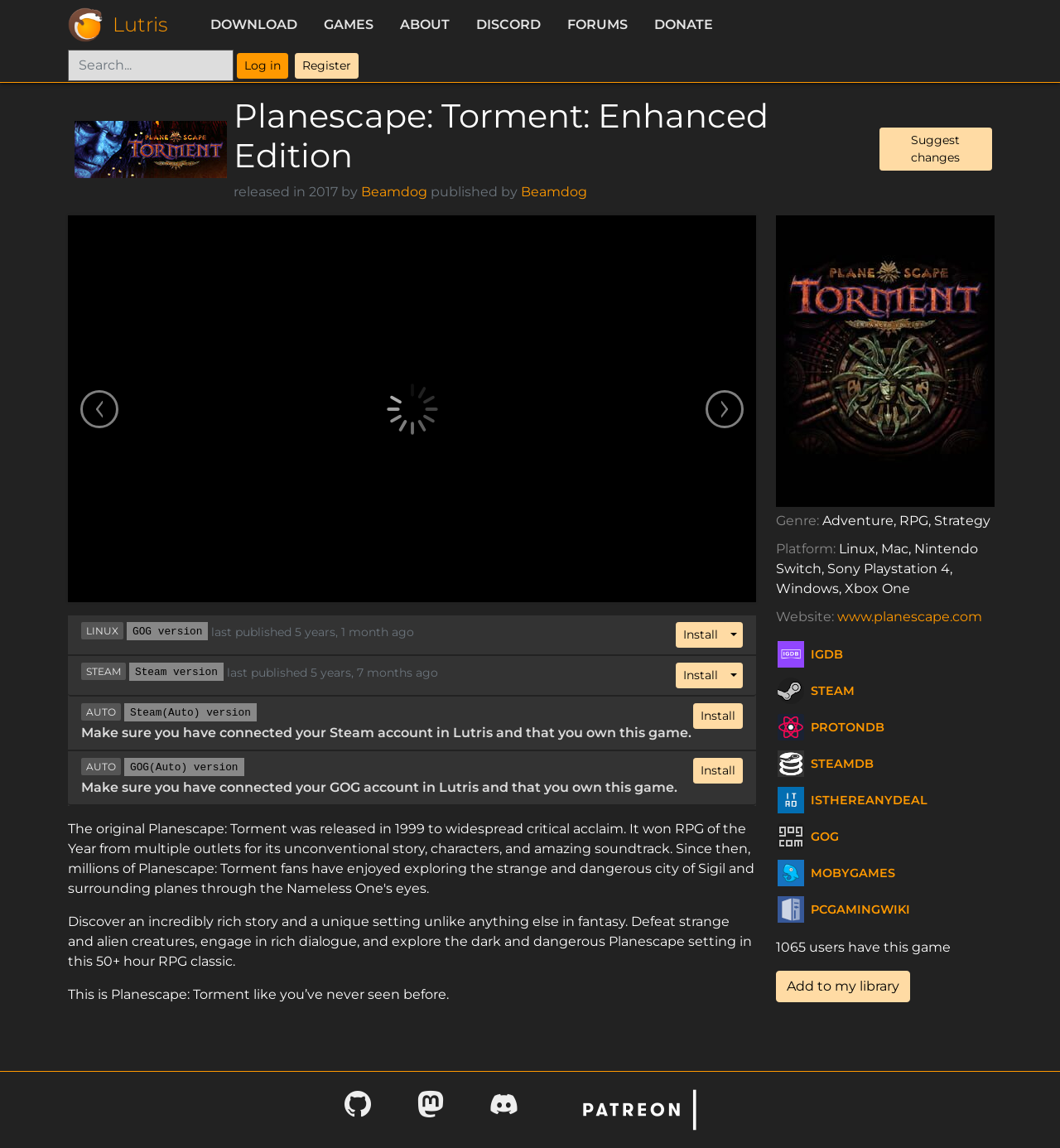What is the genre of this game?
Using the image as a reference, give an elaborate response to the question.

I found the answer by looking at the static text element on the page, which says 'Genre: Adventure, RPG, Strategy'. This indicates that the genre of this game is Adventure, RPG, and Strategy.